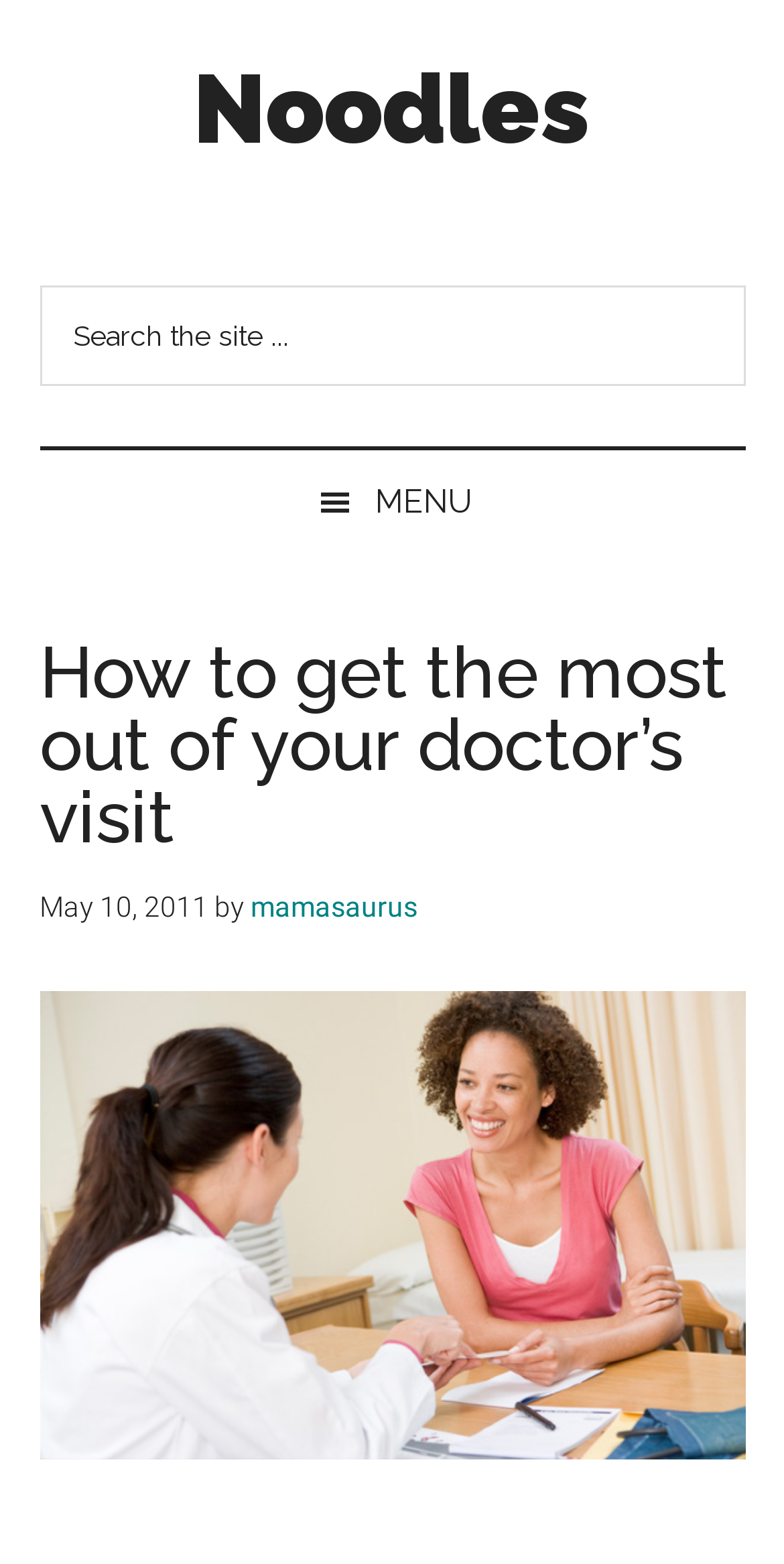Give a complete and precise description of the webpage's appearance.

The webpage is about "How to get the most out of your doctor's visit". At the top left corner, there are three "Skip to" links, allowing users to navigate to main content, secondary menu, or primary sidebar. 

Below these links, there is a prominent link to "Noodles" at the top center of the page. To the left of the "Noodles" link, the title "Recipes For Life" is displayed. 

A search bar is located at the top right corner, with a placeholder text "Search the site..." and a "Search" button next to it. The search button has a caption "SEARCH". 

On the left side of the page, there is a menu button with a hamburger icon, which is not currently expanded. When expanded, it displays a header section with the title "How to get the most out of your doctor's visit" and a timestamp "May 10, 2011" below it. The author's name "mamasaurus" is also mentioned in this section. 

Below the header section, there is an image that takes up most of the page's width. At the very bottom of the page, there is another link, but its purpose is unclear.